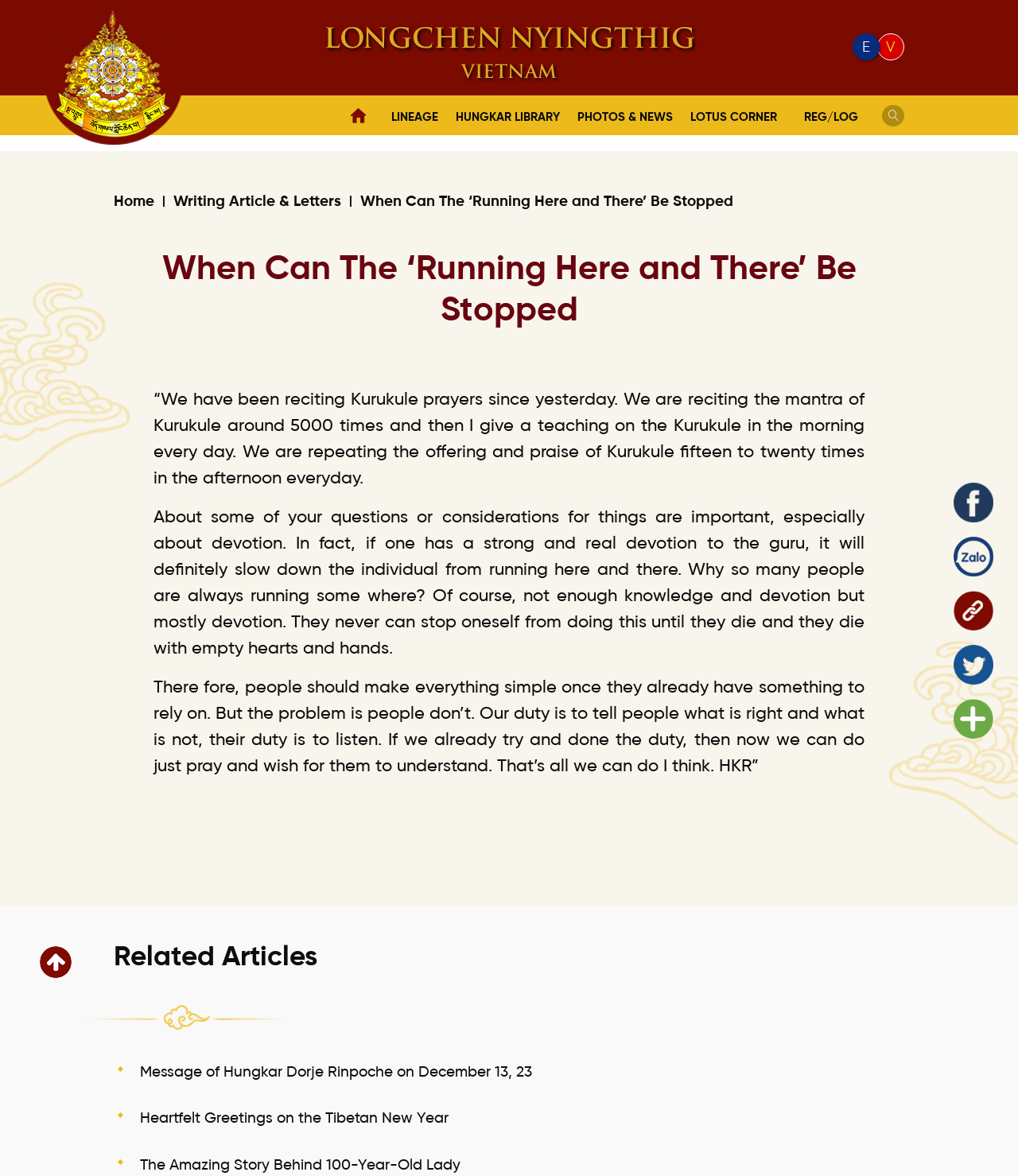Determine the bounding box coordinates of the clickable region to execute the instruction: "Search for something using the 'Open Search Bar' link". The coordinates should be four float numbers between 0 and 1, denoted as [left, top, right, bottom].

[0.866, 0.089, 0.888, 0.107]